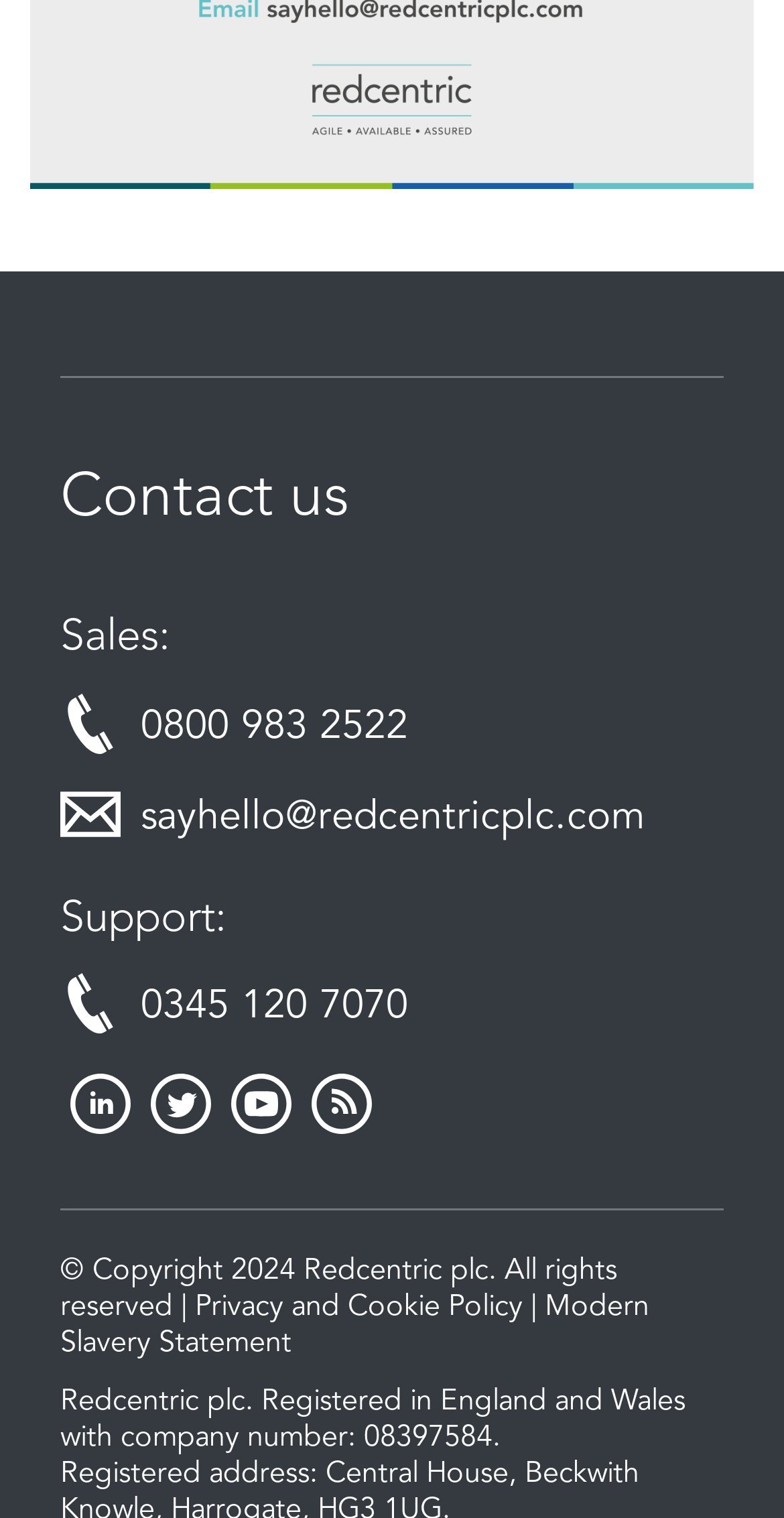Using the information from the screenshot, answer the following question thoroughly:
What is the company number of Redcentric plc?

I found the company number of Redcentric plc by looking at the footer section, where it says 'Redcentric plc. Registered in England and Wales with company number: 08397584'.